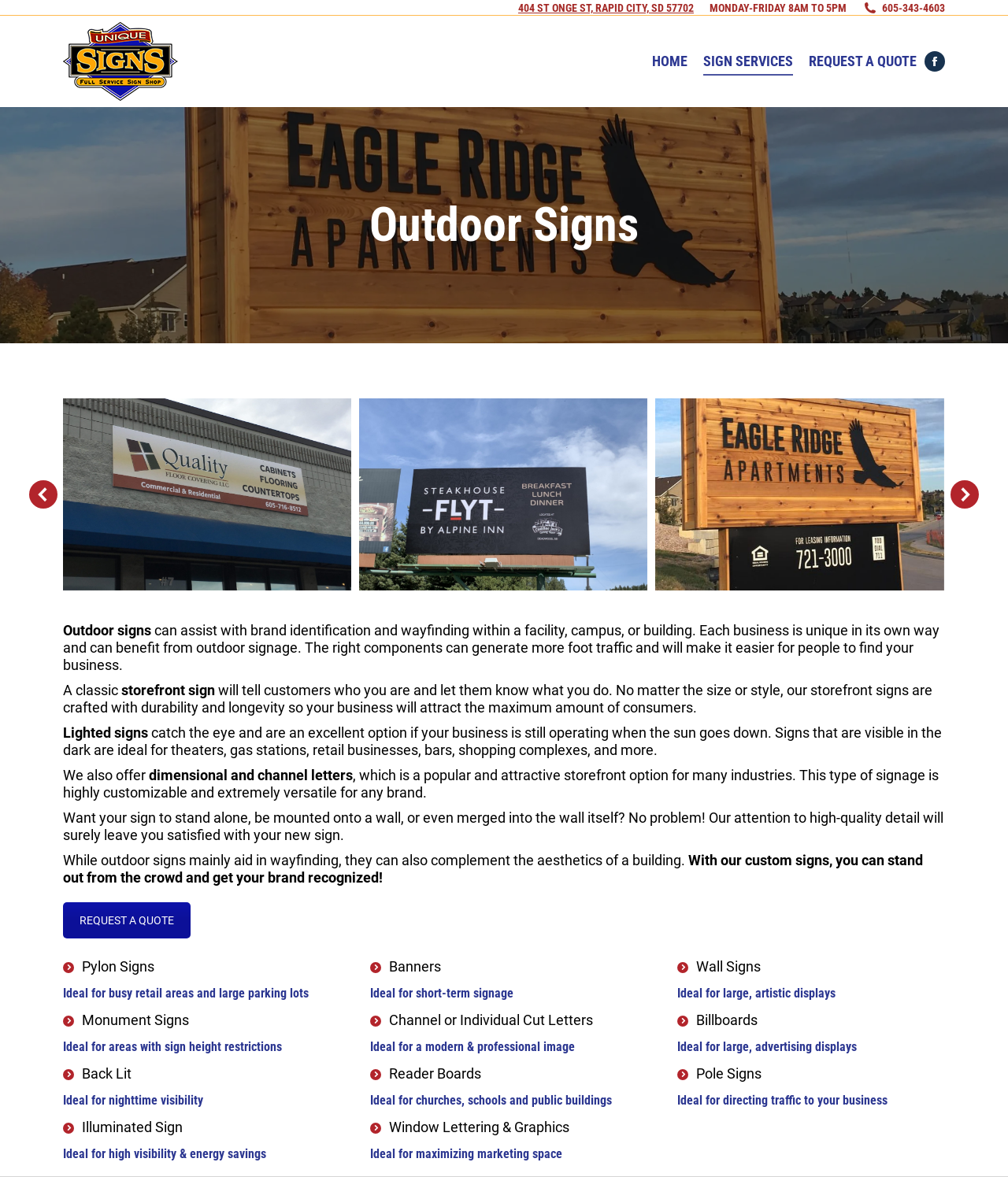Provide a short, one-word or phrase answer to the question below:
What is the address of Unique Signs?

404 ST ONGE ST, RAPID CITY, SD 57702